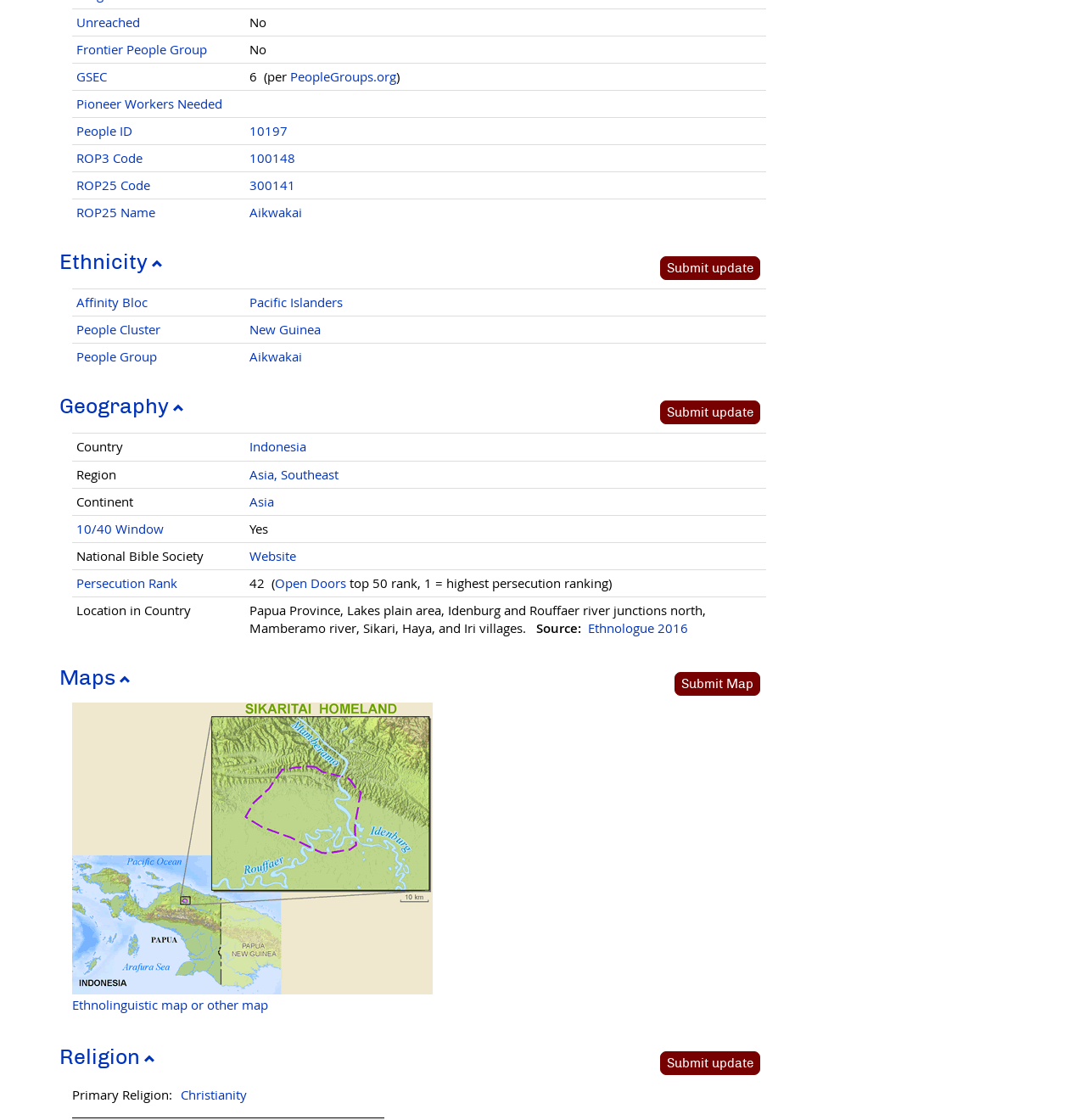Provide the bounding box coordinates of the area you need to click to execute the following instruction: "Click on the 'Geography' link".

[0.055, 0.352, 0.17, 0.374]